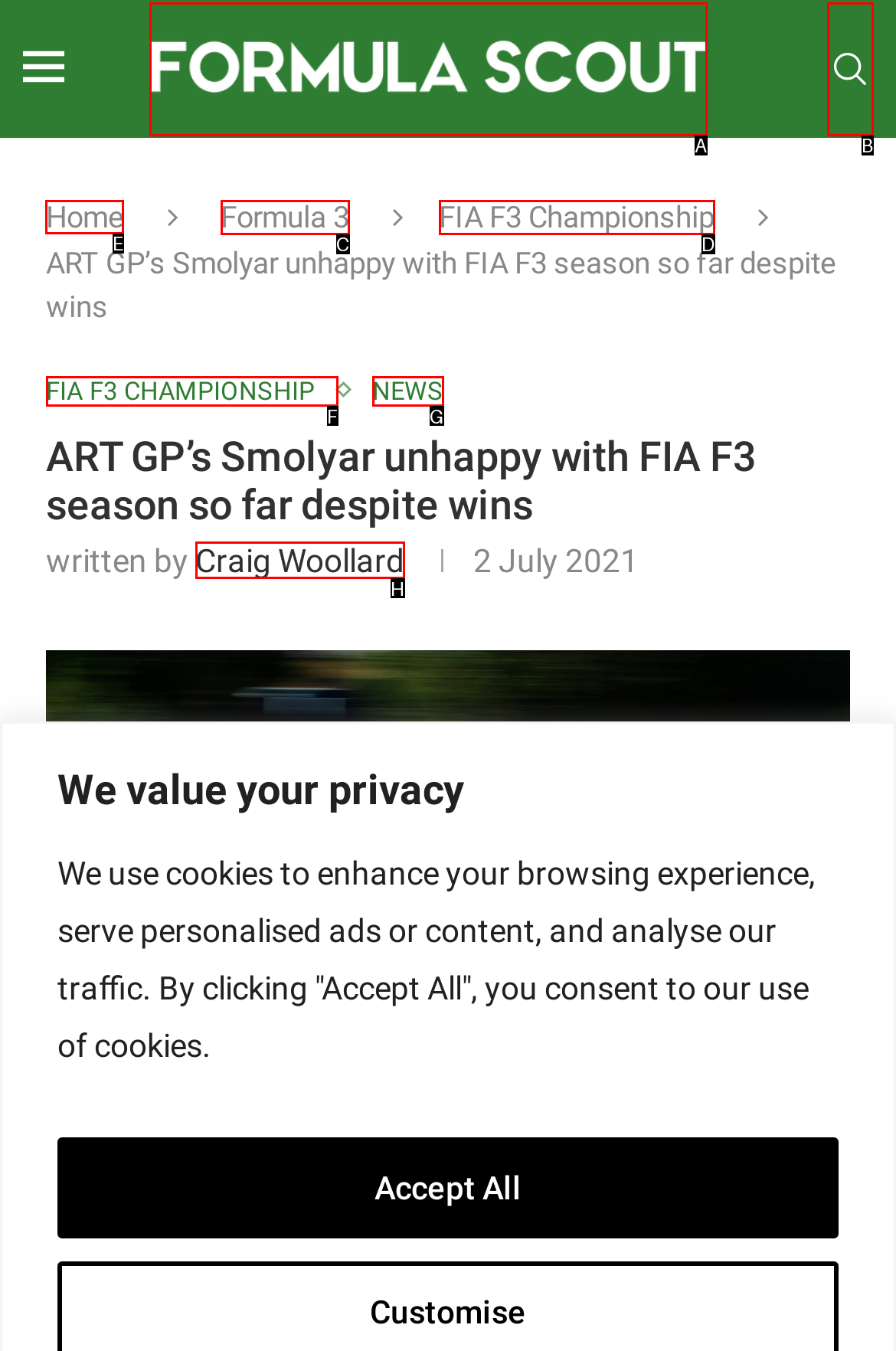Indicate which red-bounded element should be clicked to perform the task: go to Home Answer with the letter of the correct option.

E